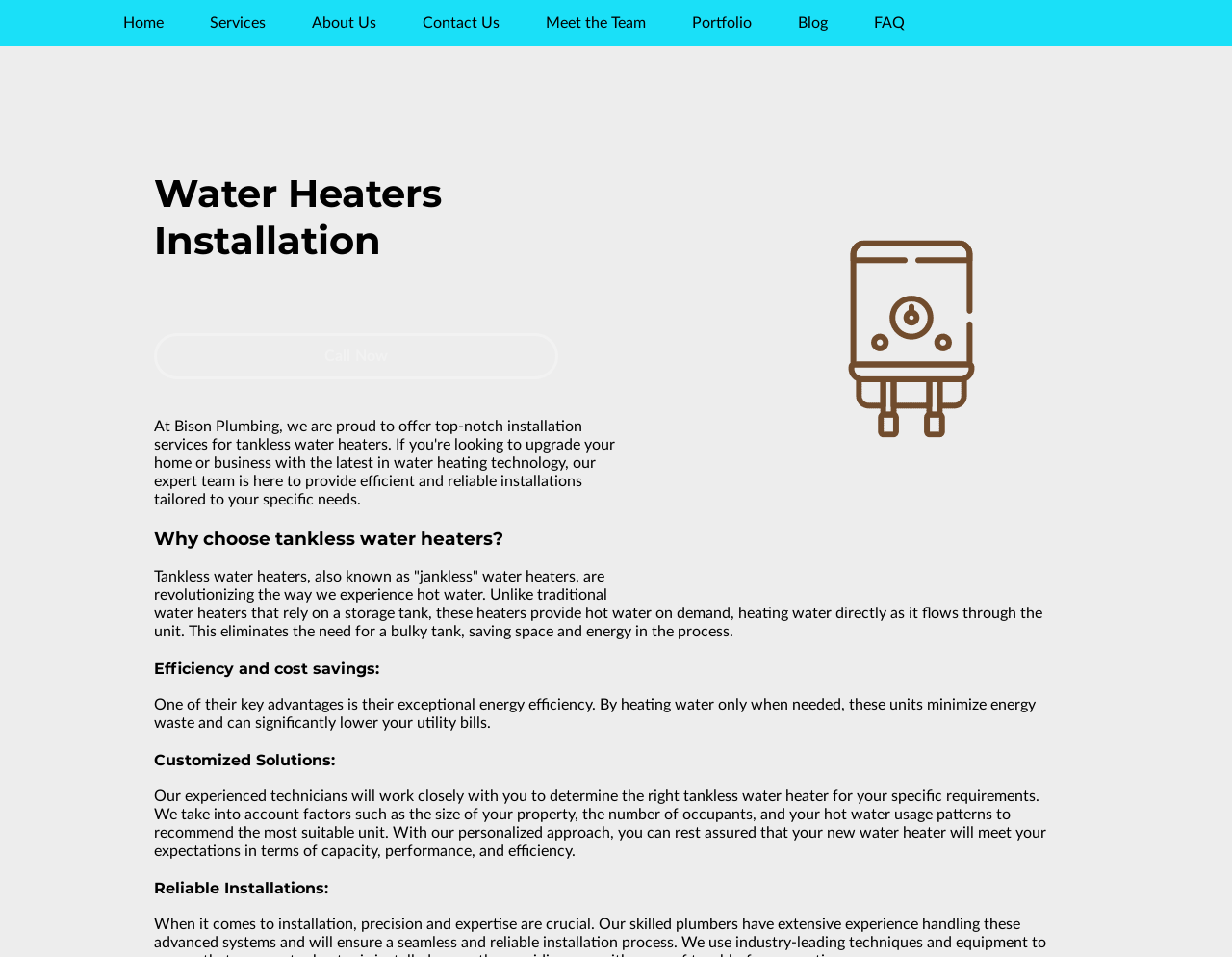What do the technicians consider when recommending a tankless water heater?
Provide a well-explained and detailed answer to the question.

As stated on the webpage, the experienced technicians take into account factors such as the size of the property, the number of occupants, and the hot water usage patterns to recommend the most suitable unit.